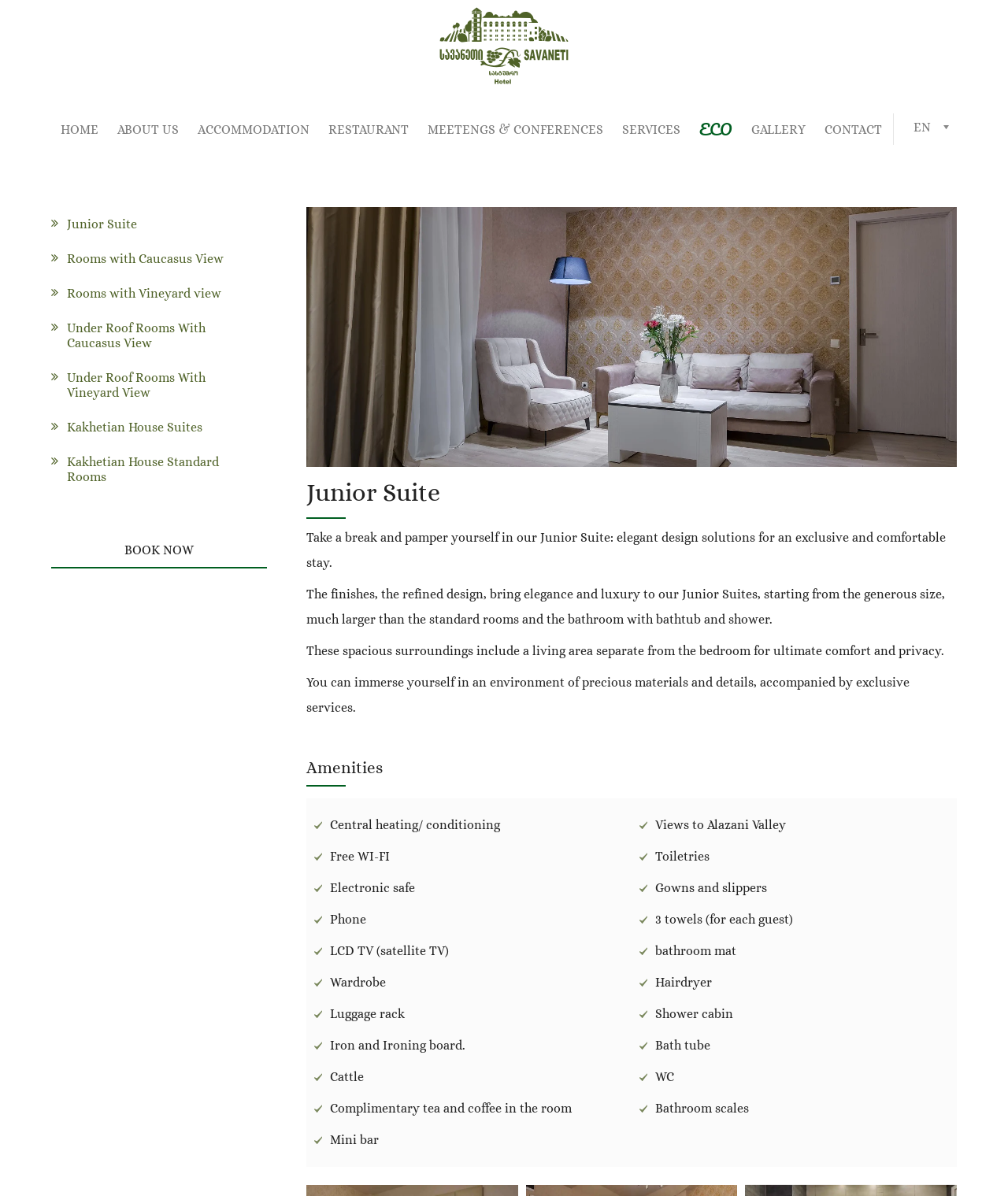Identify the bounding box coordinates of the region that needs to be clicked to carry out this instruction: "Explore the hotel's gallery". Provide these coordinates as four float numbers ranging from 0 to 1, i.e., [left, top, right, bottom].

[0.737, 0.094, 0.807, 0.123]